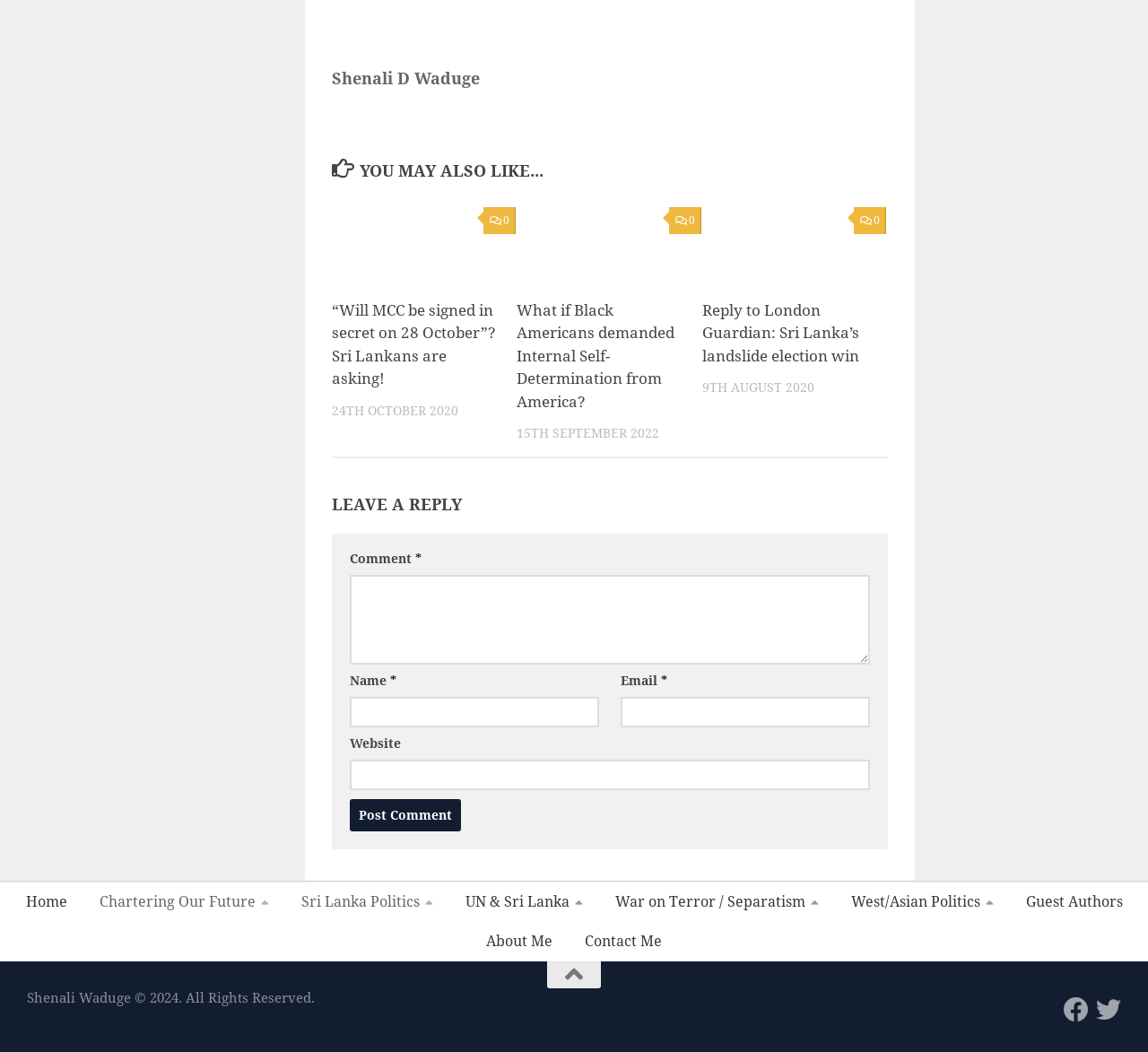Highlight the bounding box coordinates of the element that should be clicked to carry out the following instruction: "Click on the 'Reply to London Guardian: Sri Lanka’s landslide election win' article". The coordinates must be given as four float numbers ranging from 0 to 1, i.e., [left, top, right, bottom].

[0.612, 0.286, 0.748, 0.347]